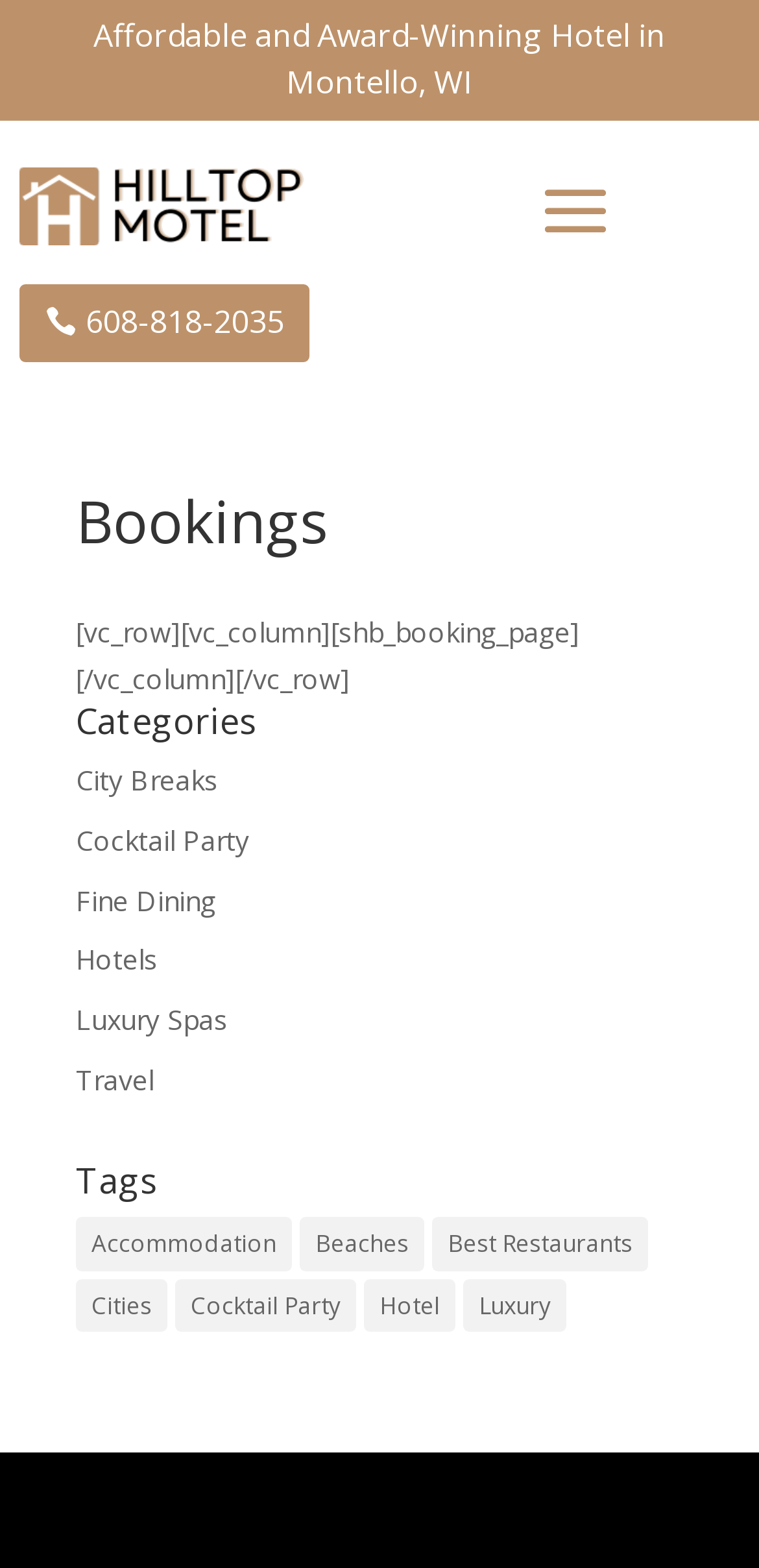Locate the bounding box coordinates of the clickable area to execute the instruction: "Book a room". Provide the coordinates as four float numbers between 0 and 1, represented as [left, top, right, bottom].

[0.1, 0.315, 0.9, 0.448]